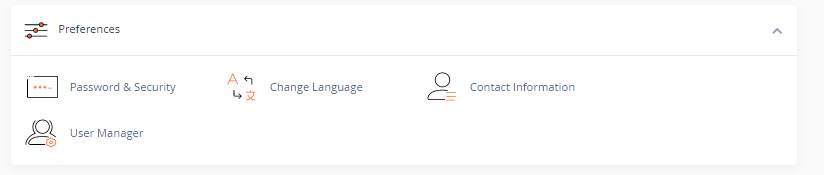Give a short answer to this question using one word or a phrase:
What is the function of the 'User Manager' option?

Control user accounts